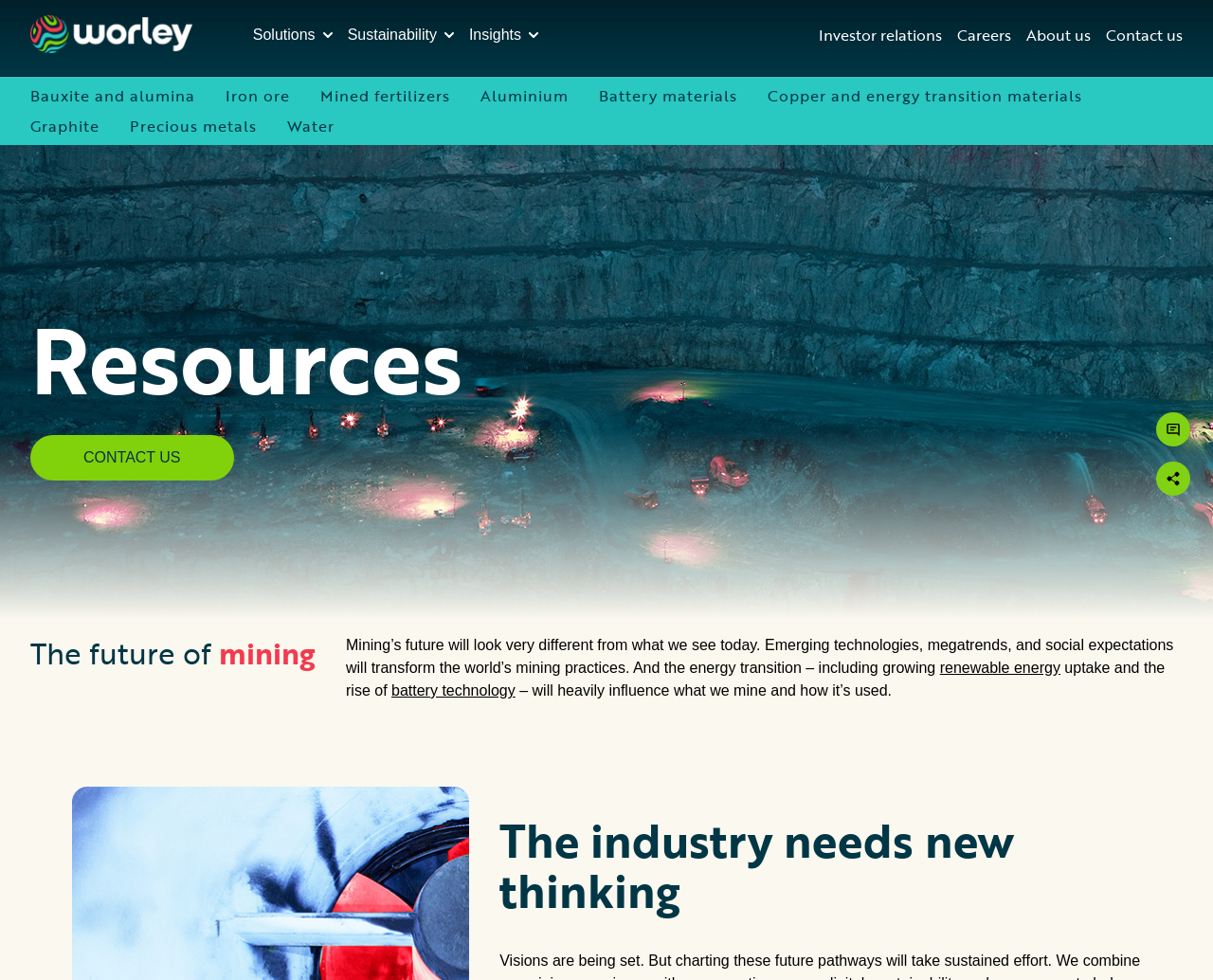Write an extensive caption that covers every aspect of the webpage.

The webpage appears to be a resources page for Worley, a company involved in the mining industry. At the top left, there is a logo of Worley, accompanied by a link to the company's homepage. To the right of the logo, there are three buttons: Solutions, Sustainability, and Insights, each with an accompanying image.

Below these buttons, there are several links to different pages, including Investor Relations, Careers, About Us, and Contact Us. These links are arranged horizontally across the page.

Further down, there are several links to specific resources related to the mining industry, such as Bauxite and Alumina, Iron Ore, and Battery Materials. These links are arranged in two columns.

On the right side of the page, there are social media sharing links, including a button to expand share options.

The main content of the page is divided into two sections. The first section has a heading "Resources" and contains a brief introduction to the future of mining, highlighting the impact of emerging technologies, megatrends, and social expectations on the industry. The text mentions the energy transition, including the growth of renewable energy and battery technology.

The second section has a heading "The industry needs new thinking" and appears to be a call to action, although the exact content is not specified.